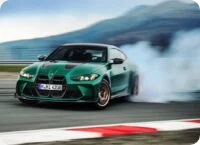Present an elaborate depiction of the scene captured in the image.

The image showcases the new BMW M4 CS super coupe, a stunning vehicle that embodies performance and style. Captured in action, the car is depicted drifting on a racetrack, producing impressive tire smoke as it navigates a corner. Its sleek, aerodynamic design is highlighted by a striking green color, enhancing its aggressive aesthetic against a blurred mountainous backdrop. This moment encapsulates the thrill of automotive excellence and the driving experience that the M4 CS promises to deliver, making it a standout choice for enthusiasts and luxury car aficionados alike.